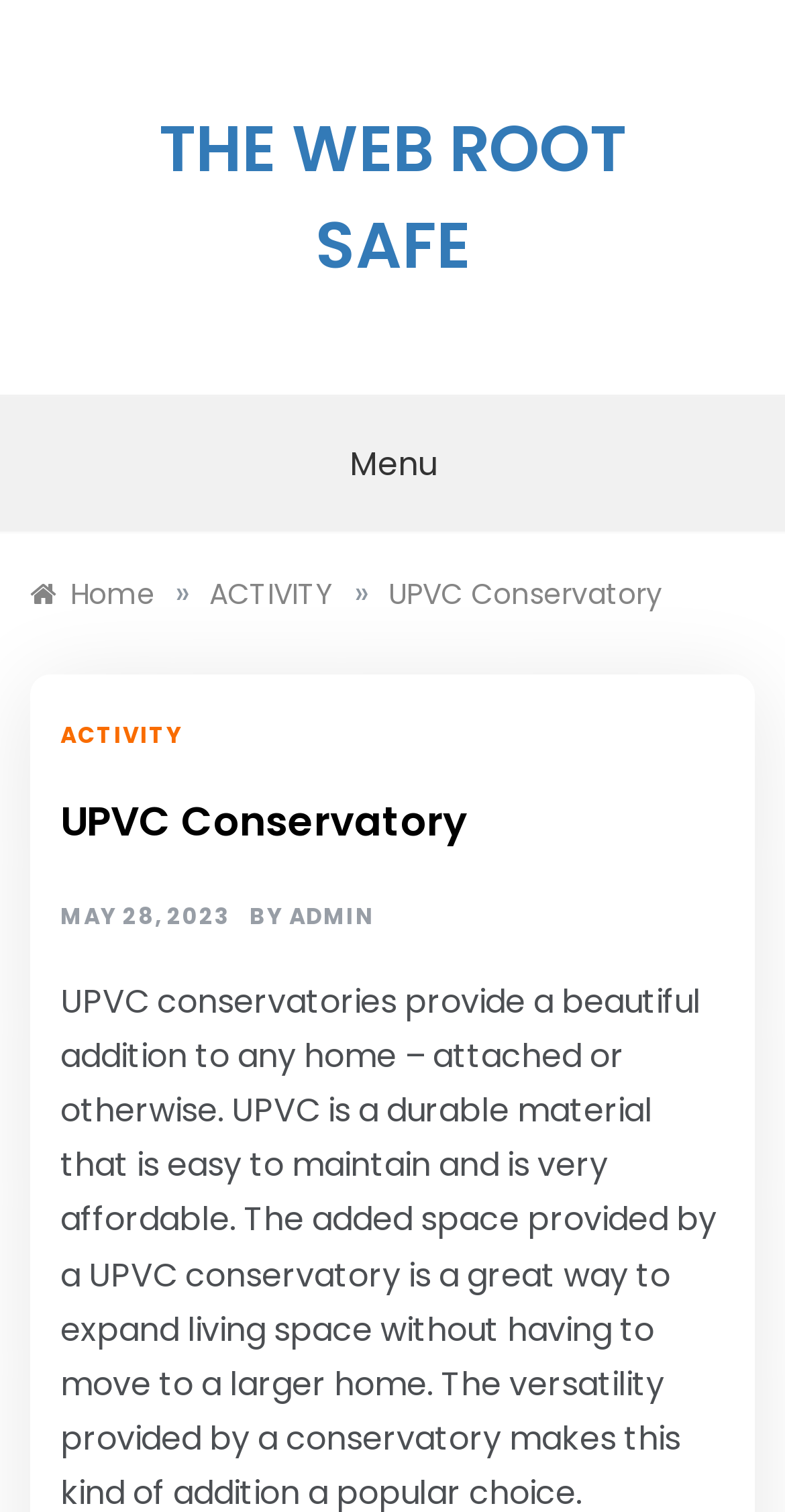Using the image as a reference, answer the following question in as much detail as possible:
What is above the breadcrumb navigation?

By analyzing the bounding box coordinates, I determined that the heading 'THE WEB ROOT SAFE' is above the breadcrumb navigation, as its y1 and y2 values are smaller than those of the breadcrumb navigation.